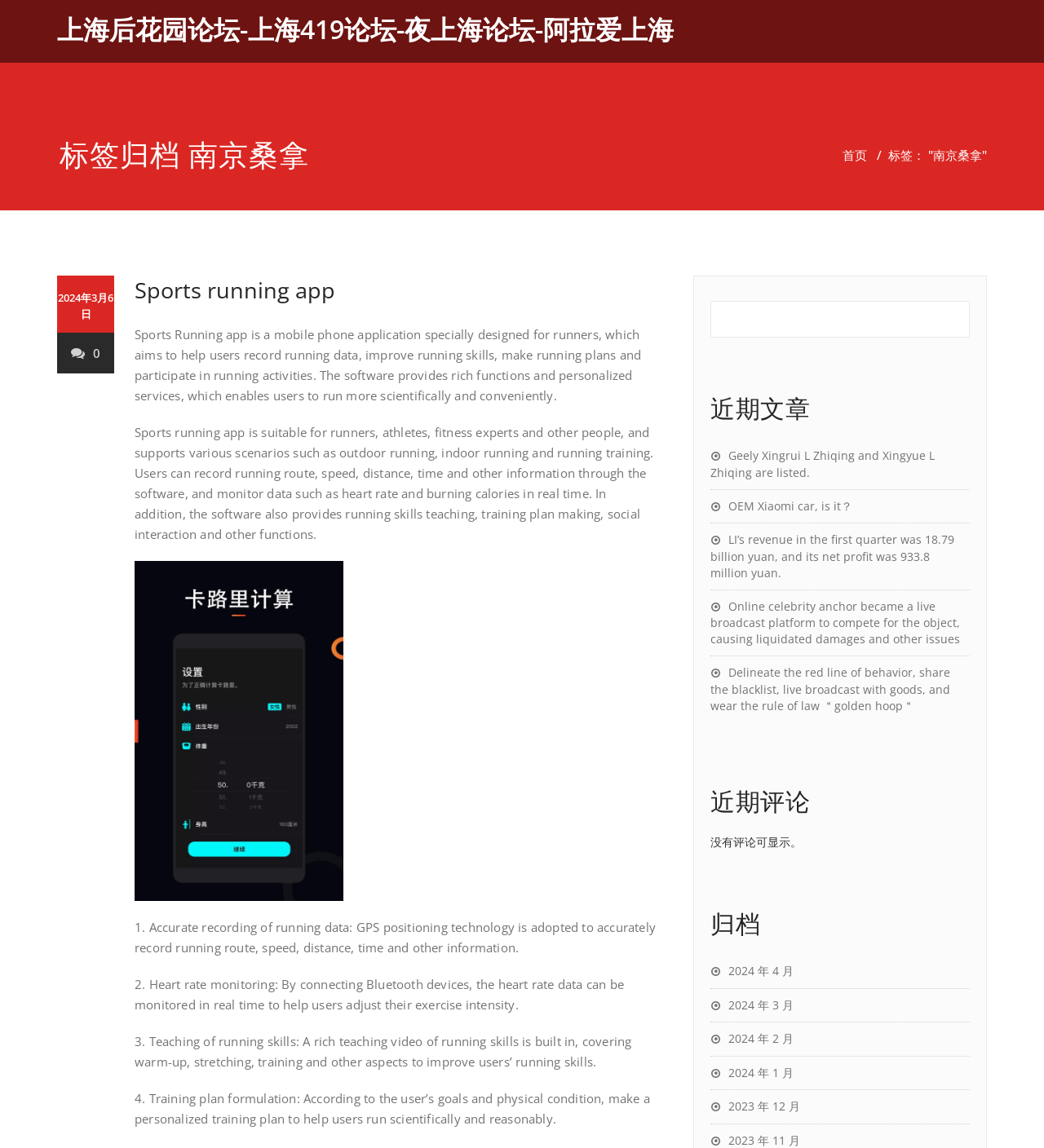Locate the bounding box of the UI element described by: "Sports running app" in the given webpage screenshot.

[0.129, 0.239, 0.321, 0.266]